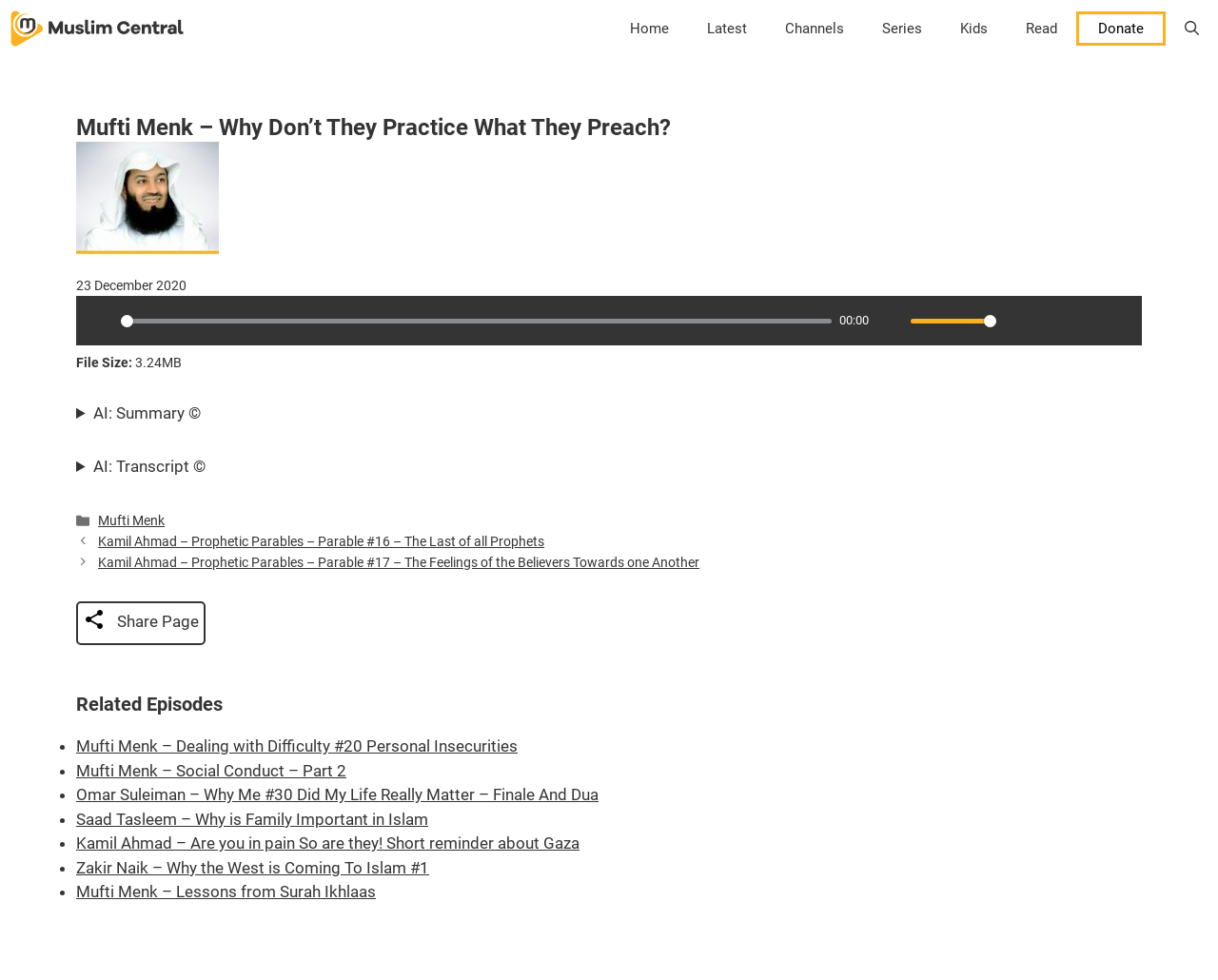Identify the bounding box for the described UI element: "Home".

[0.502, 0.0, 0.565, 0.058]